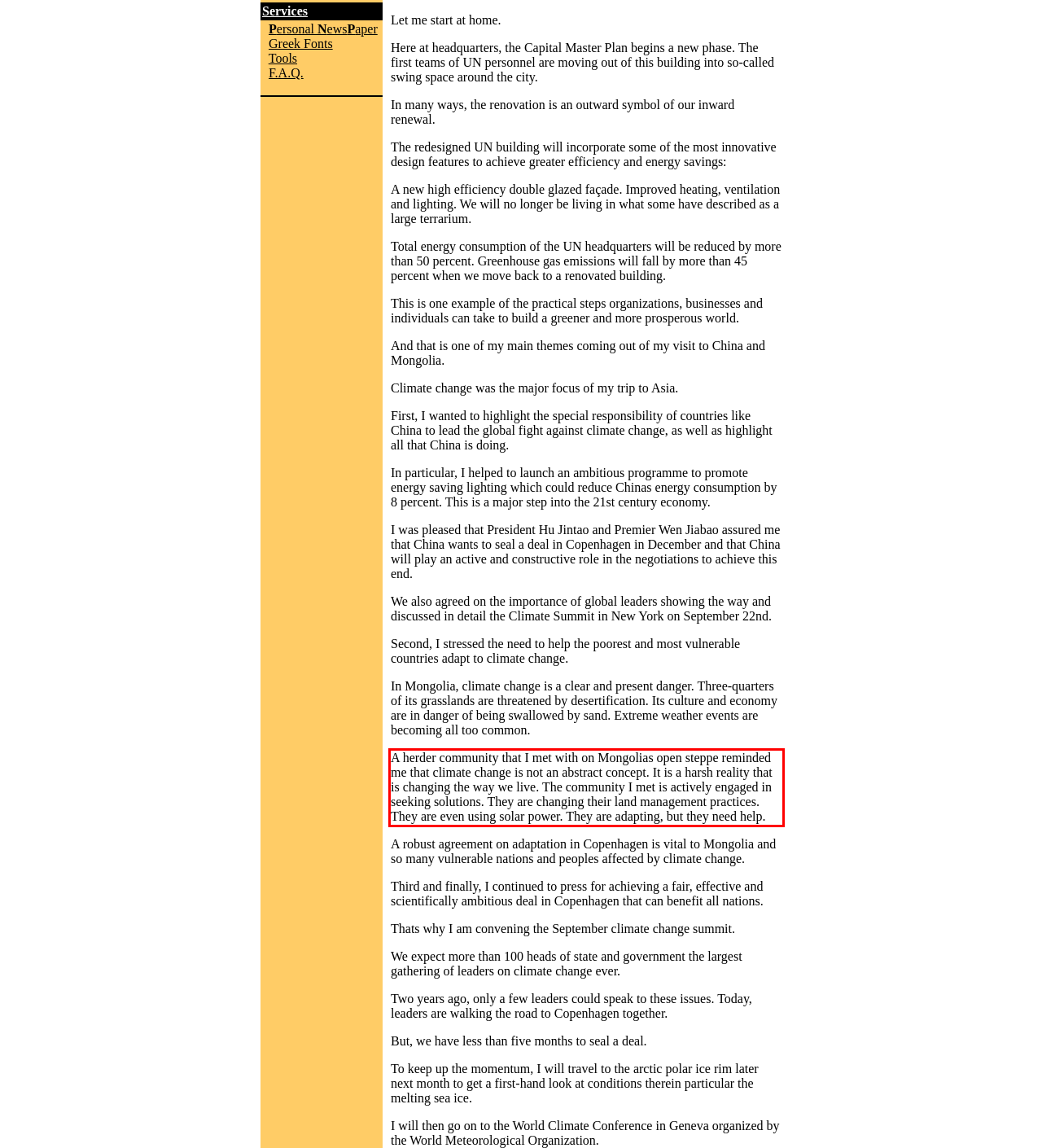Given a screenshot of a webpage, locate the red bounding box and extract the text it encloses.

A herder community that I met with on Mongolias open steppe reminded me that climate change is not an abstract concept. It is a harsh reality that is changing the way we live. The community I met is actively engaged in seeking solutions. They are changing their land management practices. They are even using solar power. They are adapting, but they need help.